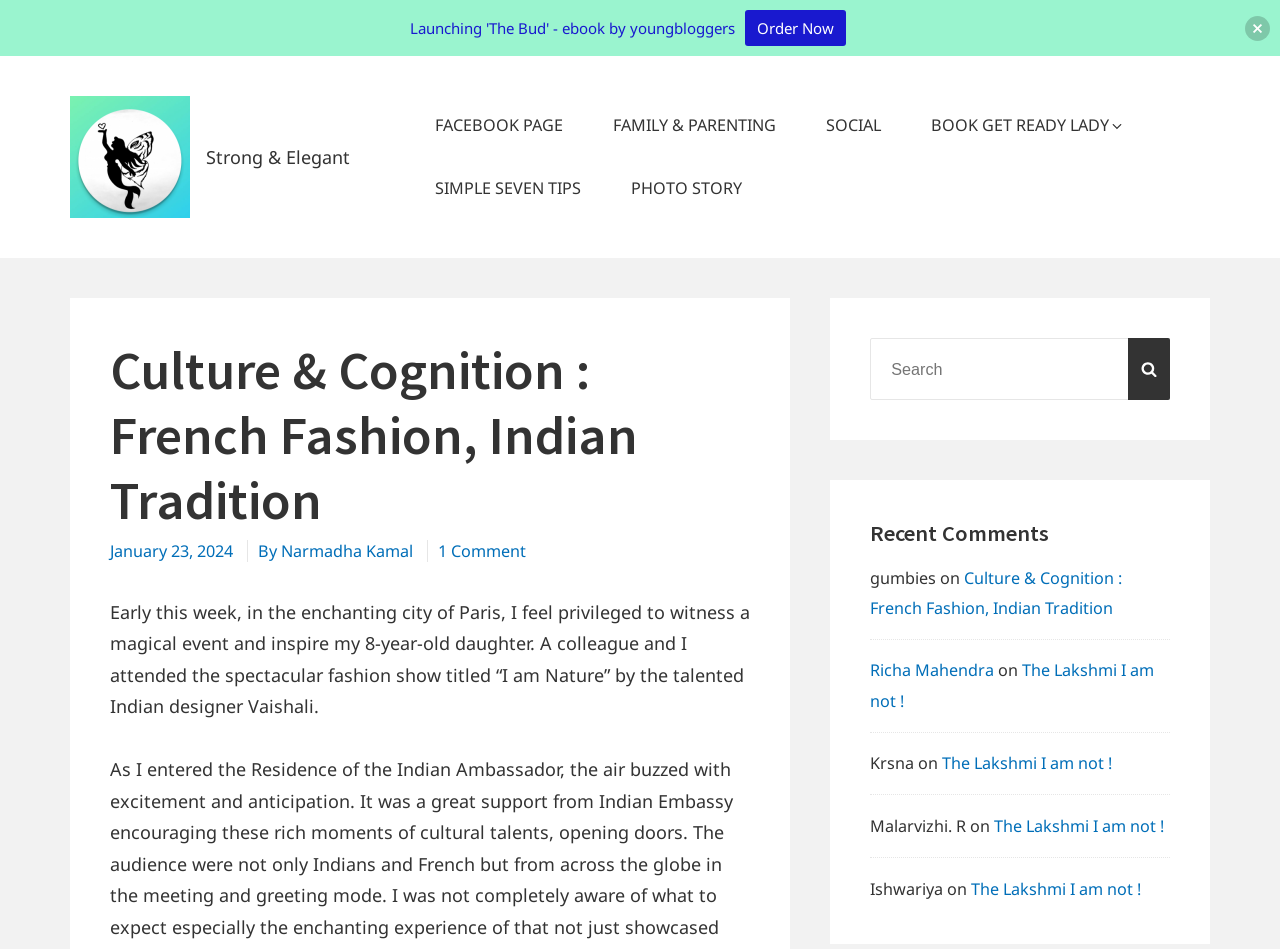Can you find the bounding box coordinates for the UI element given this description: "BOOK GET READY LADY"? Provide the coordinates as four float numbers between 0 and 1: [left, top, right, bottom].

[0.71, 0.099, 0.896, 0.166]